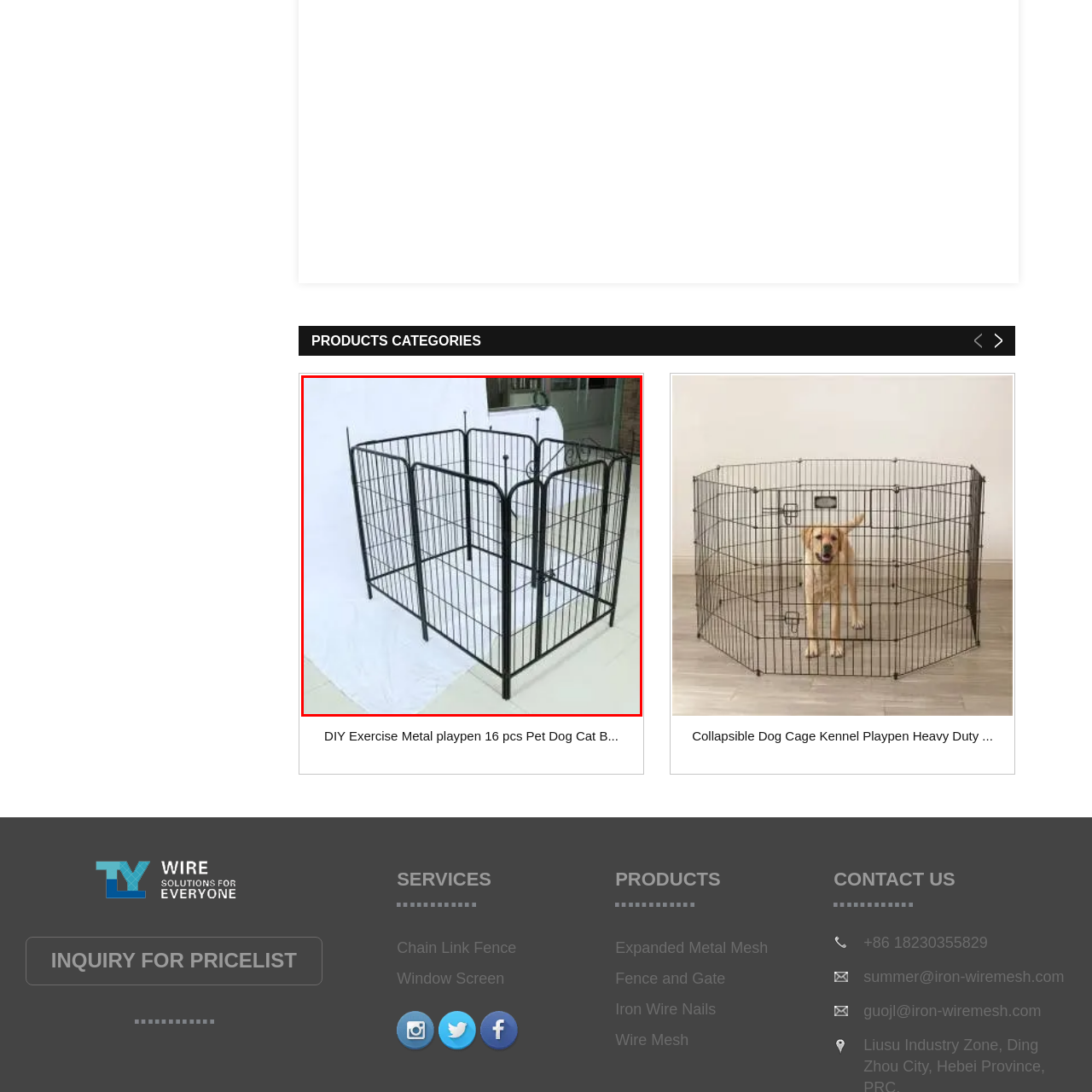Provide an in-depth description of the scene highlighted by the red boundary in the image.

The image showcases a sturdy black metal playpen designed for pets, specifically a 16-piece configuration that forms a barrier for dogs and cats. This versatile exercise pen features a series of tall, vertical bars, providing both visibility and safety for pets, while the design allows for easy assembly and reconfiguration. The playpen is situated on a light-colored surface, and its open structure ensures that pets can roam safely within the designated area. It is ideal for both indoor and outdoor use, allowing pet owners to create a secure space for their animals to play and rest without the risk of escape. The product, titled "DIY Exercise Metal playpen 16 pcs Pet Dog Cat Barrier Fence," is perfect for those looking to enhance their pets' exercise routine while maintaining a contained environment.